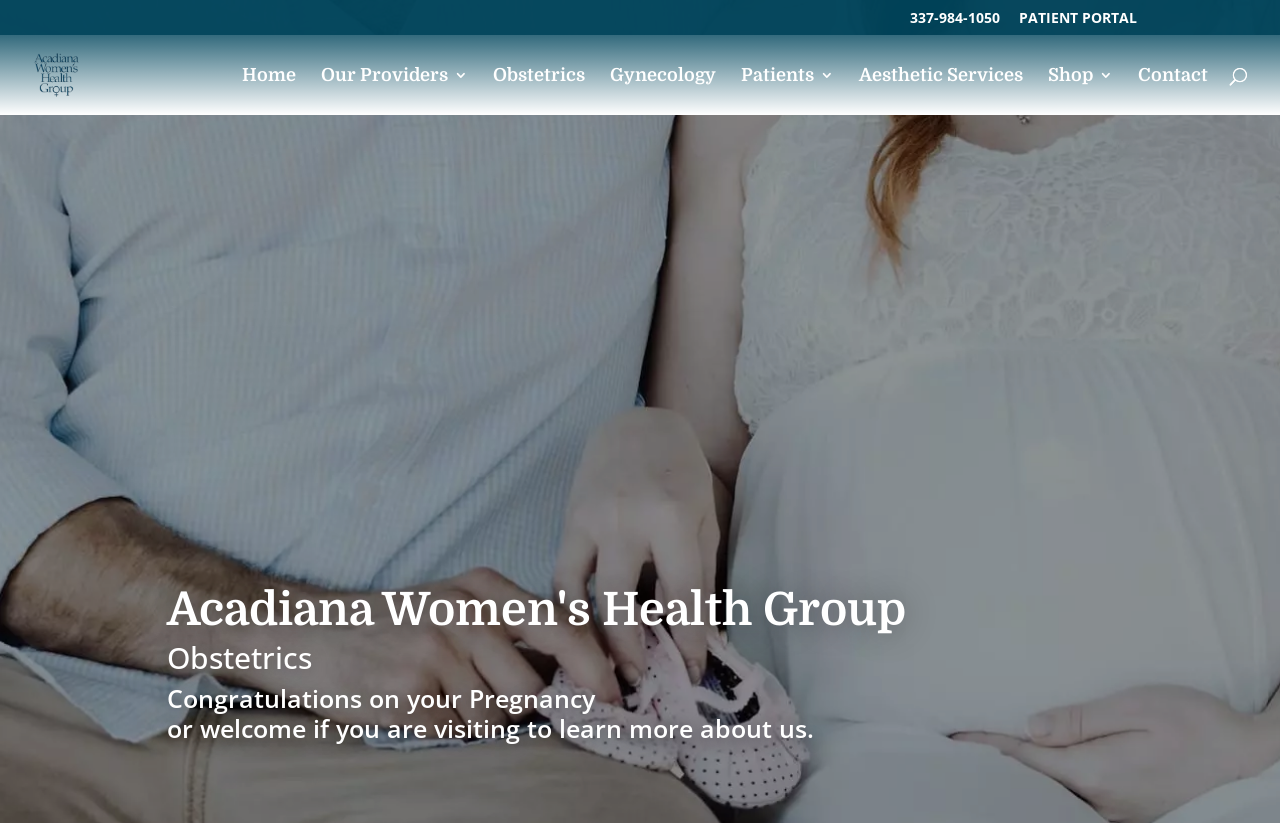Can you provide the bounding box coordinates for the element that should be clicked to implement the instruction: "Call the office"?

[0.711, 0.013, 0.781, 0.043]